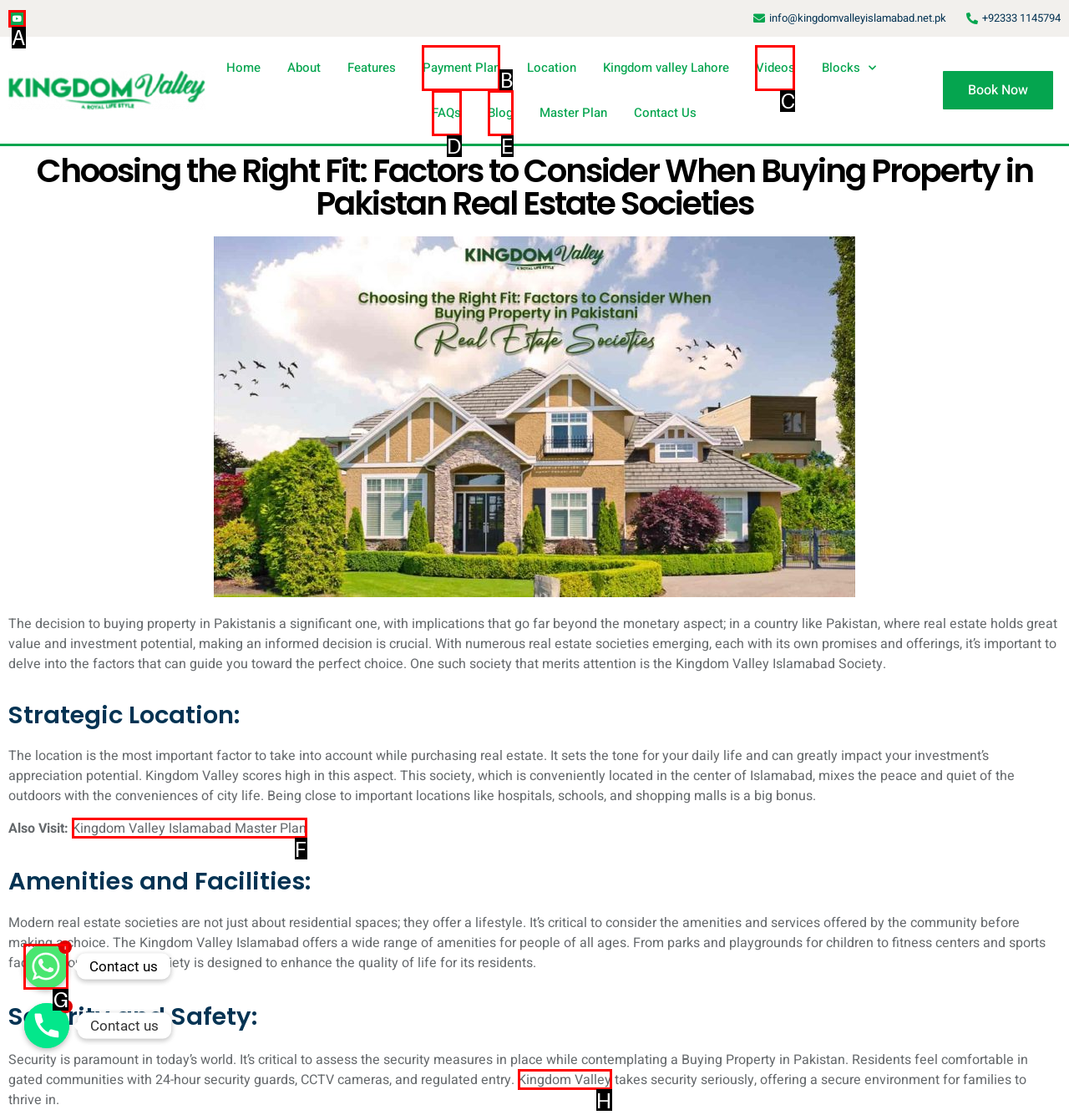Choose the HTML element to click for this instruction: Send a message on Whatsapp Answer with the letter of the correct choice from the given options.

G